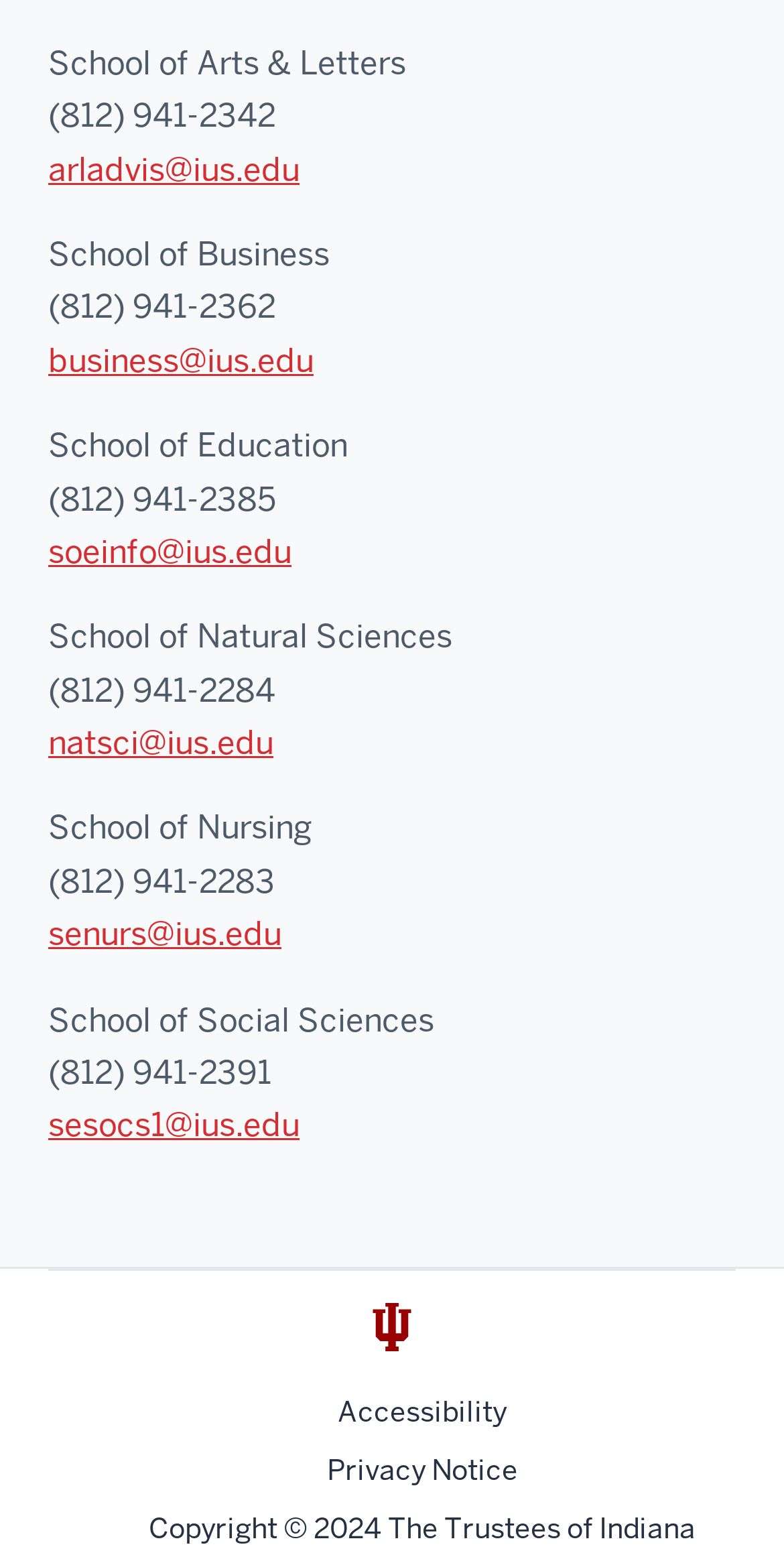Find the bounding box coordinates for the HTML element described in this sentence: "Privacy Notice". Provide the coordinates as four float numbers between 0 and 1, in the format [left, top, right, bottom].

[0.417, 0.933, 0.66, 0.957]